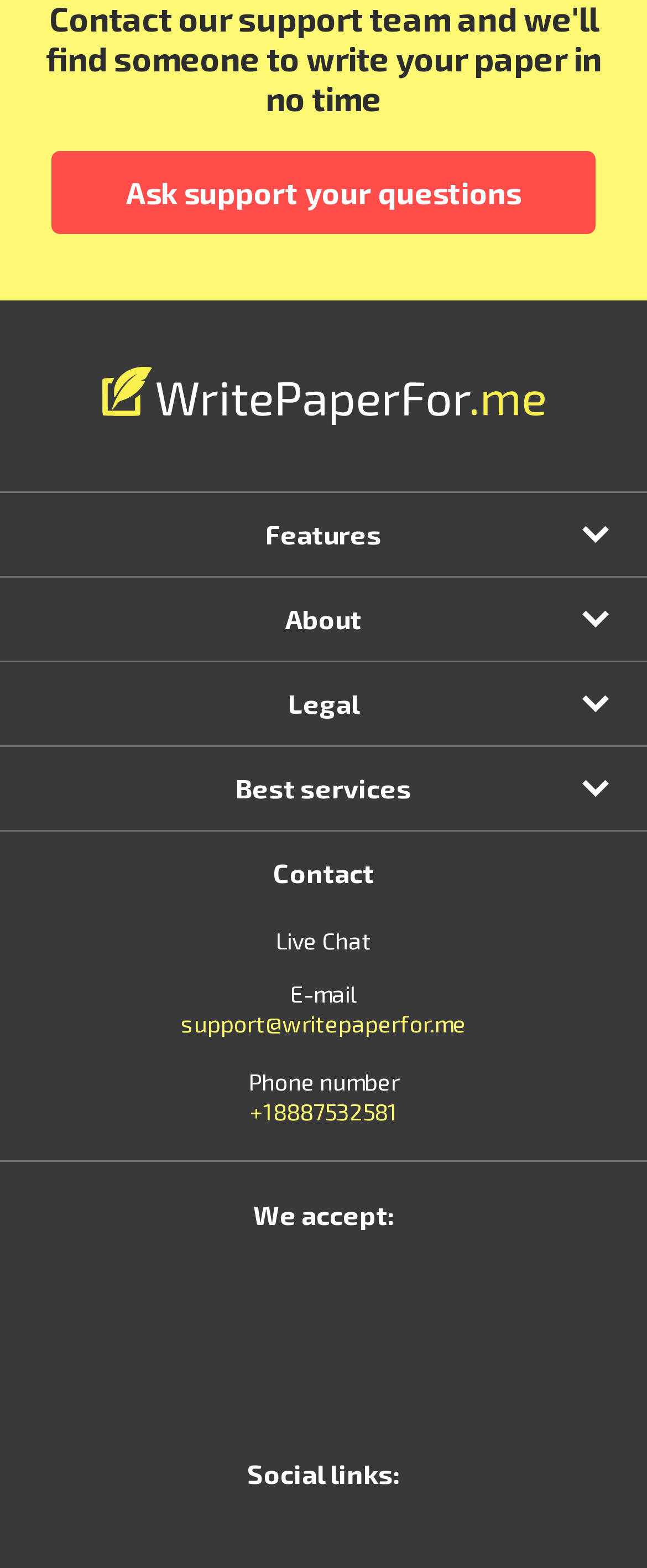Identify the bounding box coordinates of the region that should be clicked to execute the following instruction: "Contact us via 'E-mail support@writepaperfor.me'".

[0.279, 0.617, 0.721, 0.674]